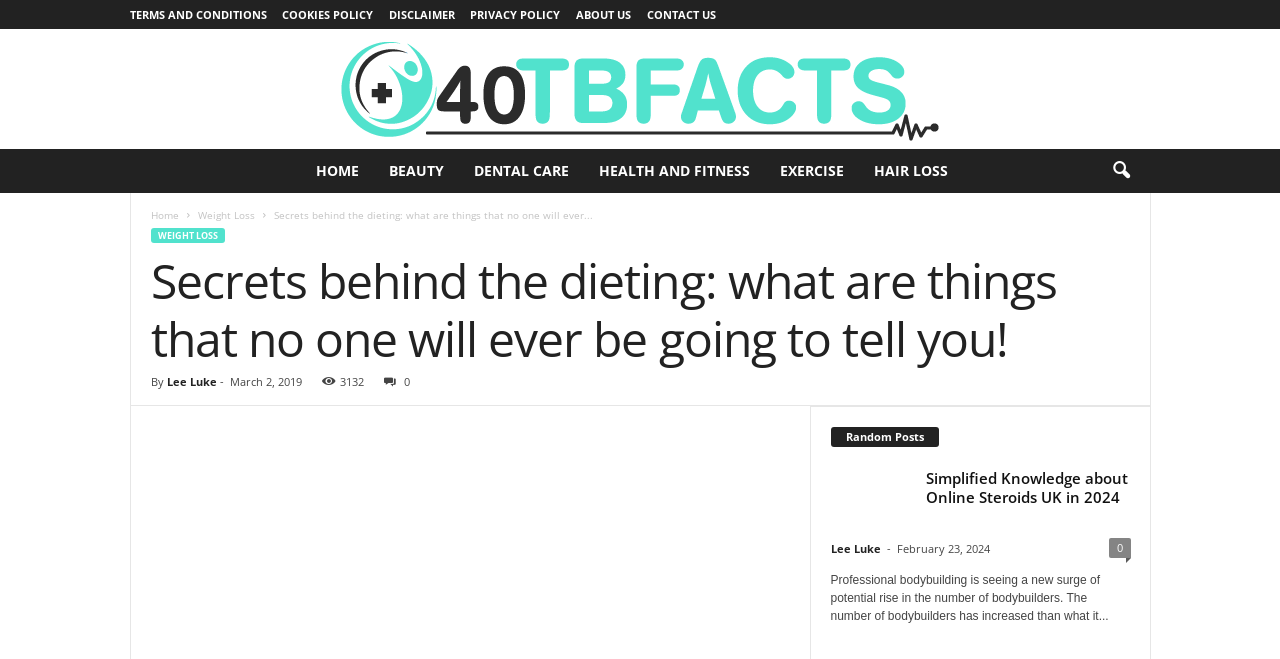Please identify the webpage's heading and generate its text content.

Secrets behind the dieting: what are things that no one will ever be going to tell you!